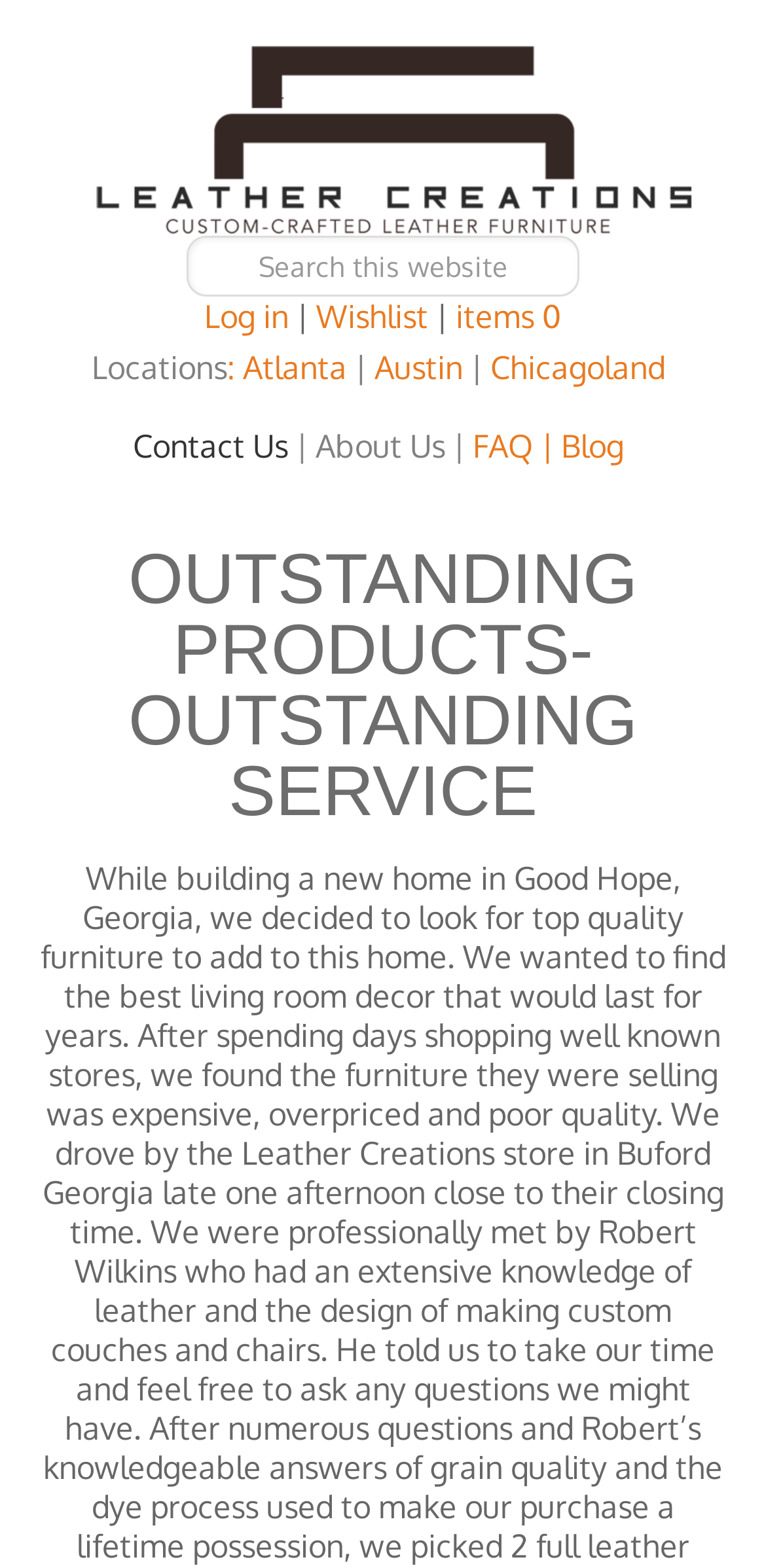Can you find and provide the main heading text of this webpage?

OUTSTANDING PRODUCTS-OUTSTANDING SERVICE